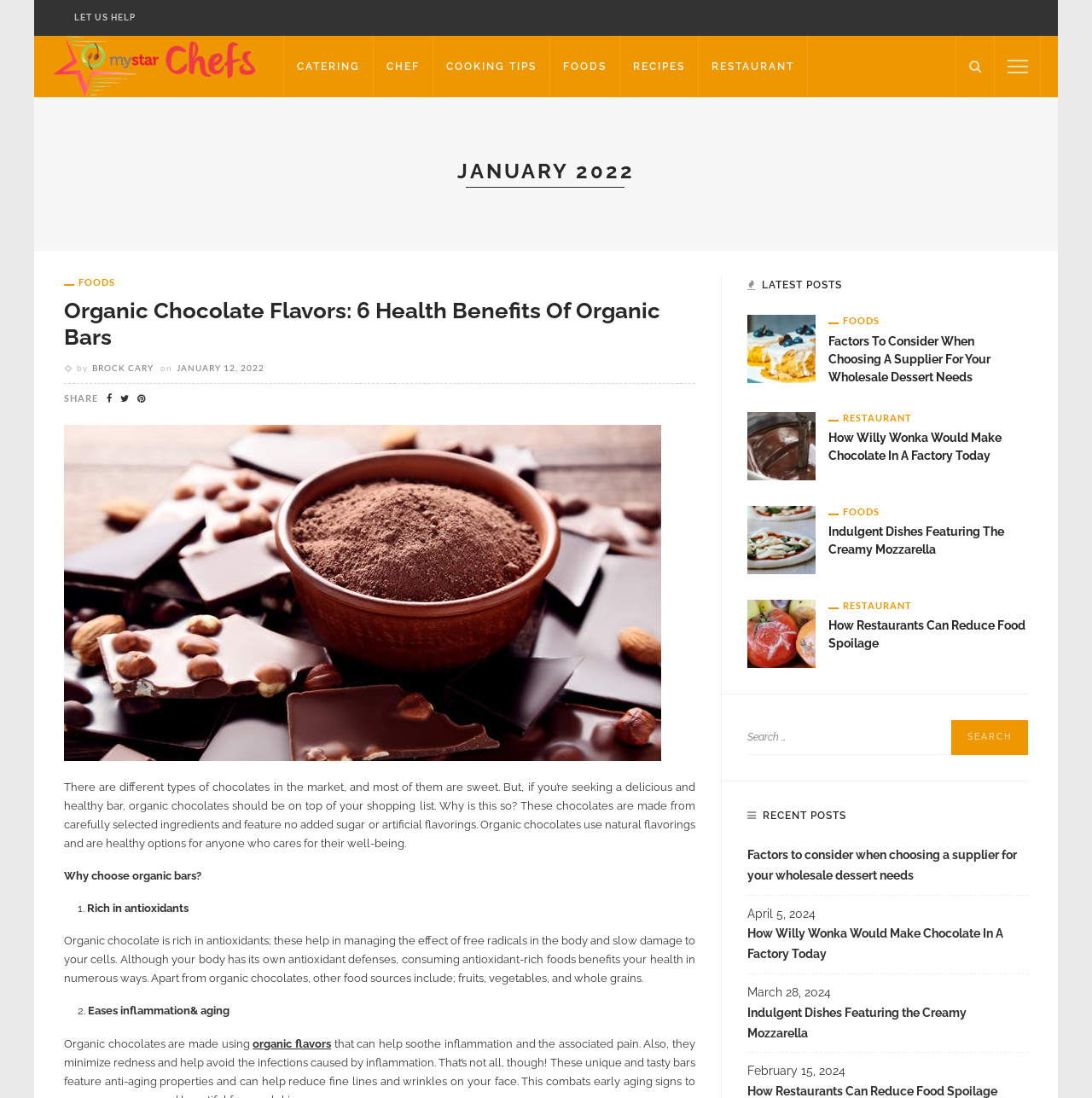Identify the coordinates of the bounding box for the element described below: "Brock Cary". Return the coordinates as four float numbers between 0 and 1: [left, top, right, bottom].

[0.084, 0.33, 0.141, 0.339]